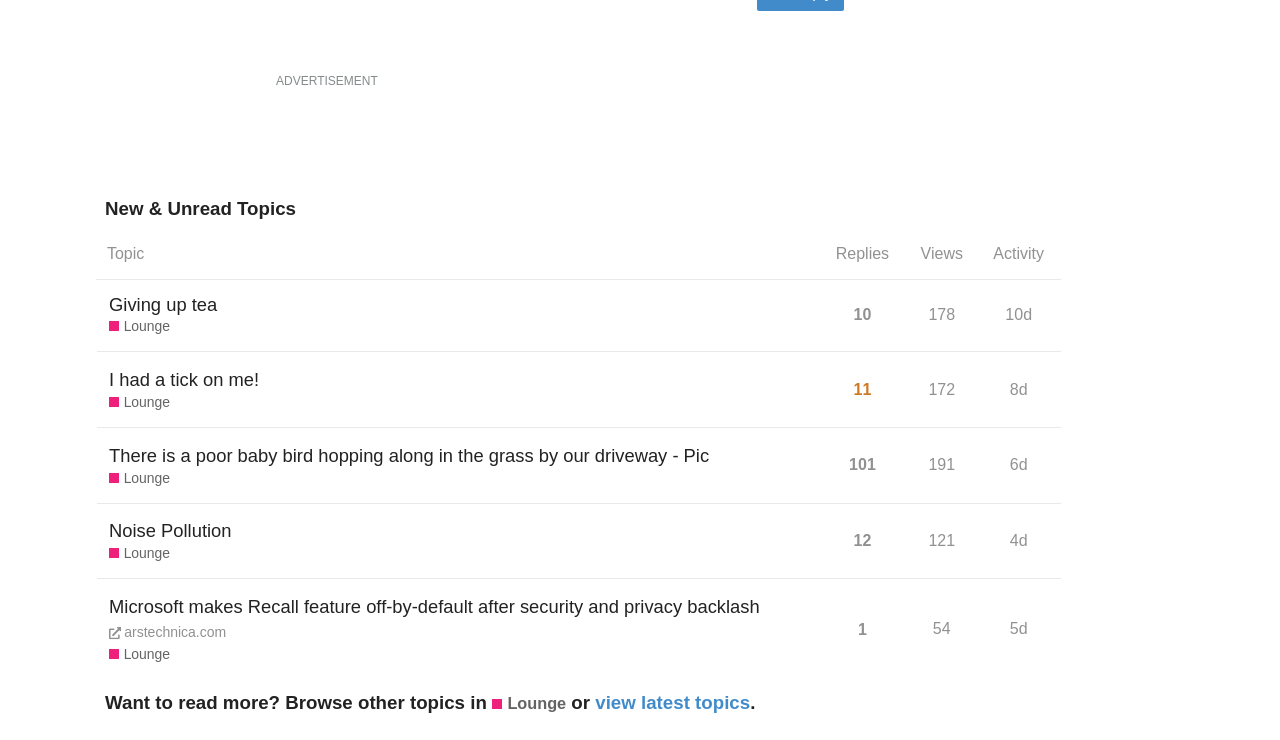Please identify the bounding box coordinates of the element that needs to be clicked to perform the following instruction: "Visit the homepage".

None